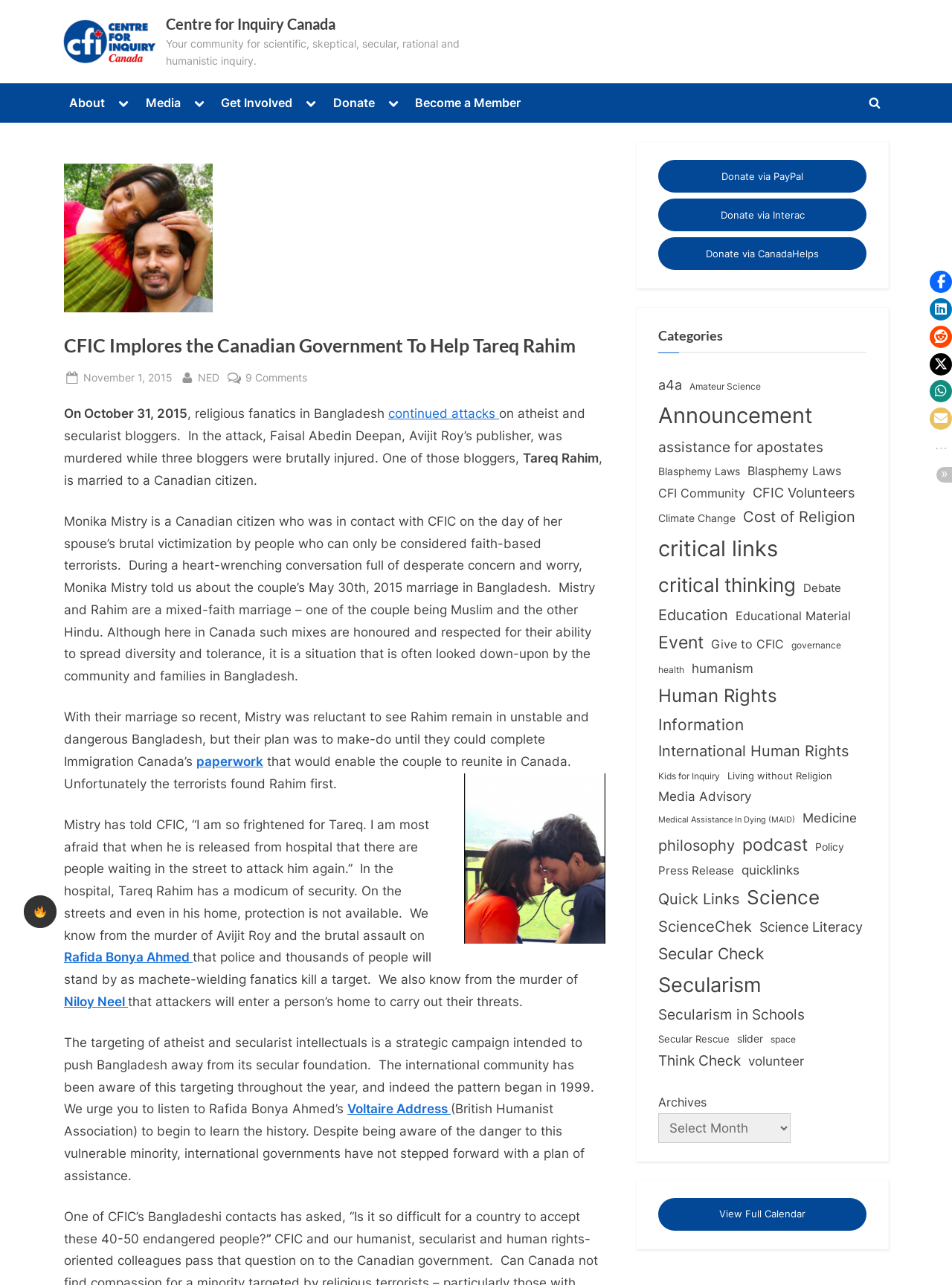Reply to the question with a single word or phrase:
What is the topic of the article?

Tareq Rahim